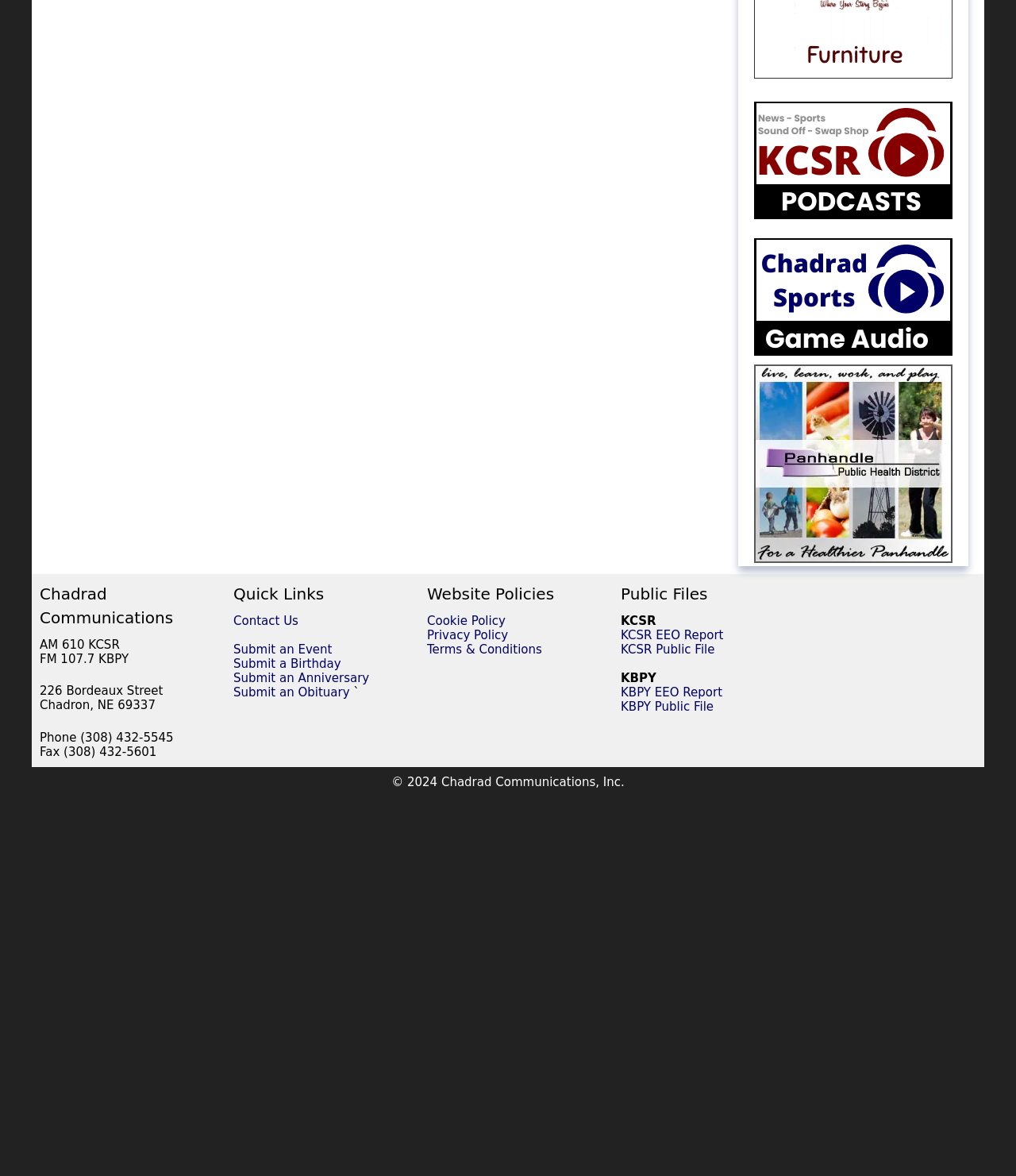Bounding box coordinates are specified in the format (top-left x, top-left y, bottom-right x, bottom-right y). All values are floating point numbers bounded between 0 and 1. Please provide the bounding box coordinate of the region this sentence describes: Child safety in cars

None